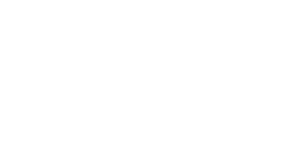What makes Elsa a valuable resource in the tech industry?
Based on the visual content, answer with a single word or a brief phrase.

Her ability to navigate complex subjects